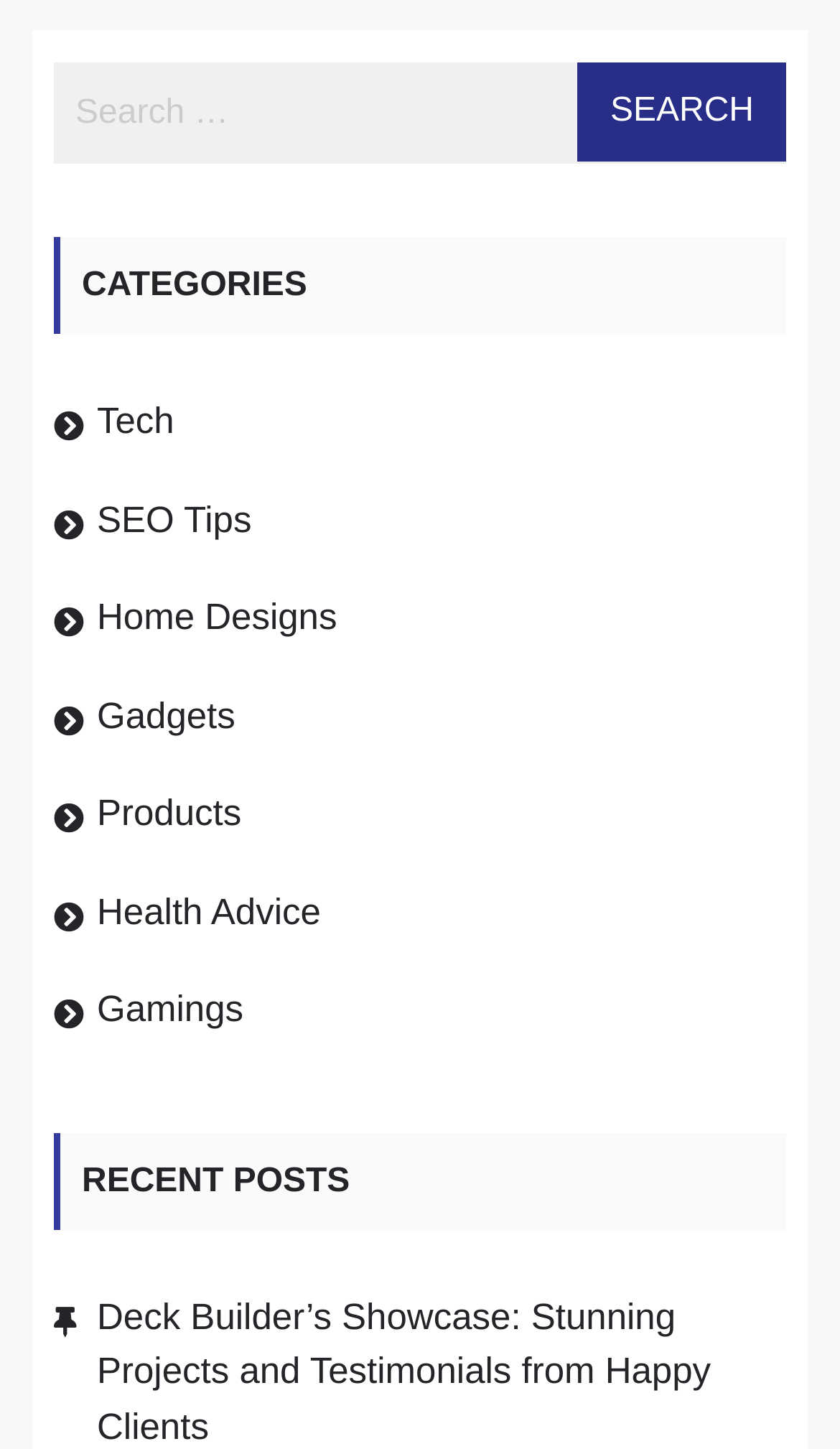Provide a one-word or one-phrase answer to the question:
What is the purpose of the search box?

To search